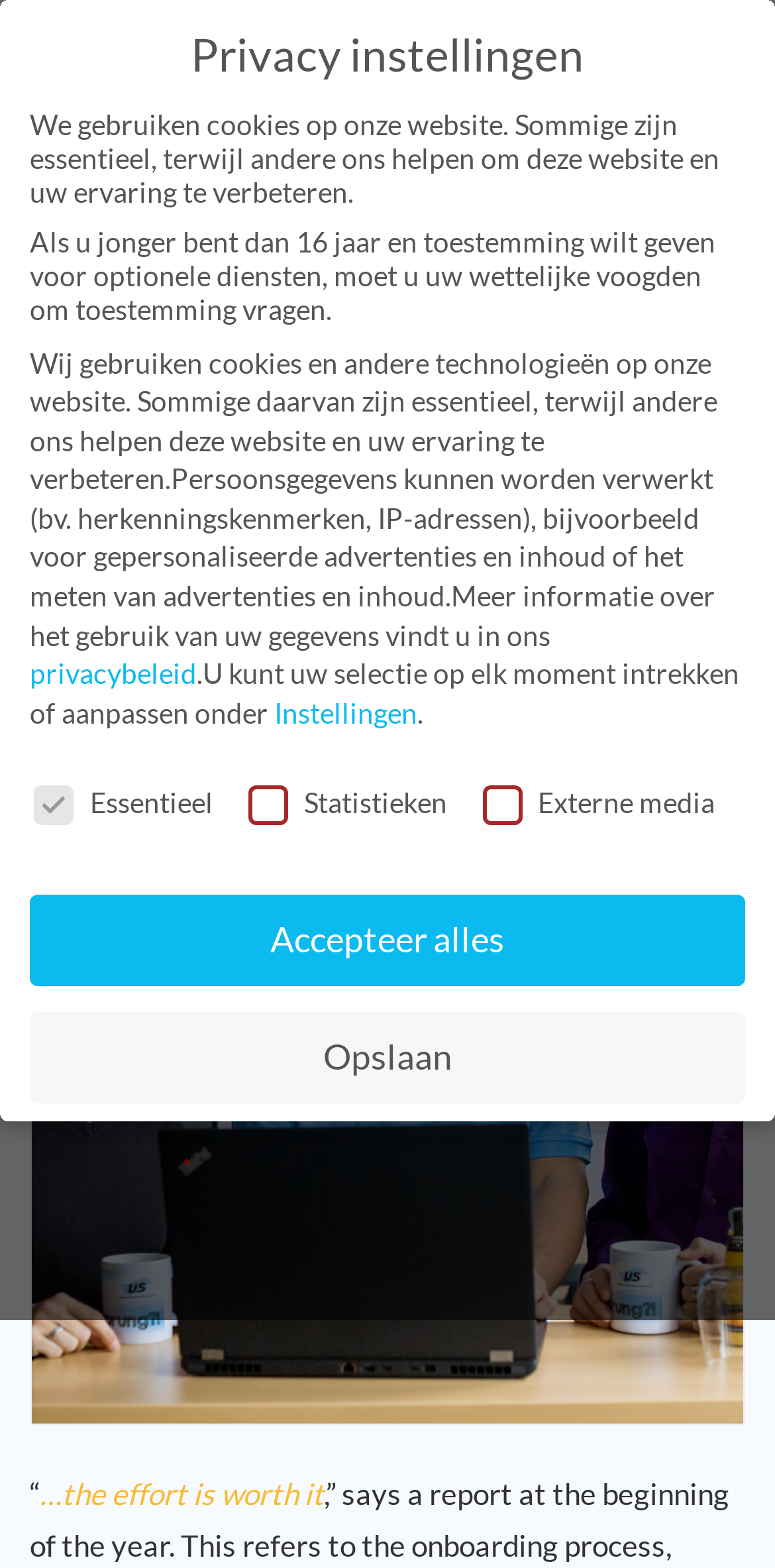Give a concise answer using one word or a phrase to the following question:
What are the main categories on the webpage?

Software, Support, Onderneming, Carrière, Referenties, Nieuws, Contact